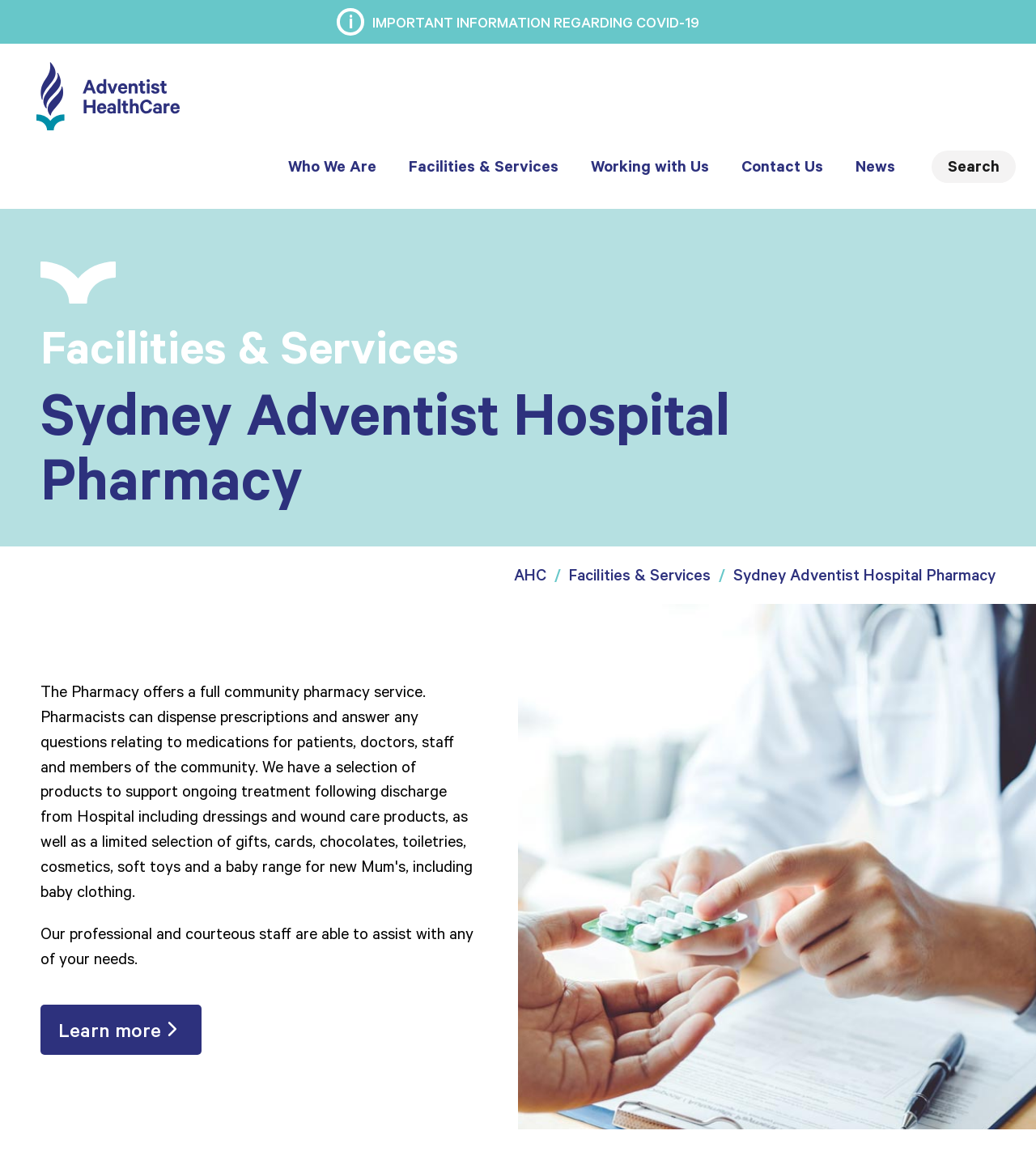Generate a thorough caption detailing the webpage content.

The webpage is about the San Hospital Pharmacy at Sydney Adventist Hospital, providing clinical pharmaceutical services to patients and visitors. 

At the top left of the page, there is a link to "IMPORTANT INFORMATION REGARDING COVID-19". Next to it, there is a link to "Adventist HealthCare" accompanied by an image with the same name. 

Below these links, there are six main navigation links: "Who We Are", "Facilities & Services", "Working with Us", "Contact Us", "News", and "Search", which are evenly spaced and aligned horizontally across the top of the page.

The main content area of the page starts below these navigation links. There is a small image on the left, followed by a heading that reads "Sydney Adventist Hospital Pharmacy". Below the heading, there are three links: "AHC", "Facilities & Services", and "Sydney Adventist Hospital Pharmacy", which are aligned horizontally.

Further down, there is a paragraph of text that describes the pharmacy's staff and their ability to assist with patients' needs. Below this text, there is a "Learn more" link with an arrow icon. 

At the bottom right of the page, there is a small icon link.